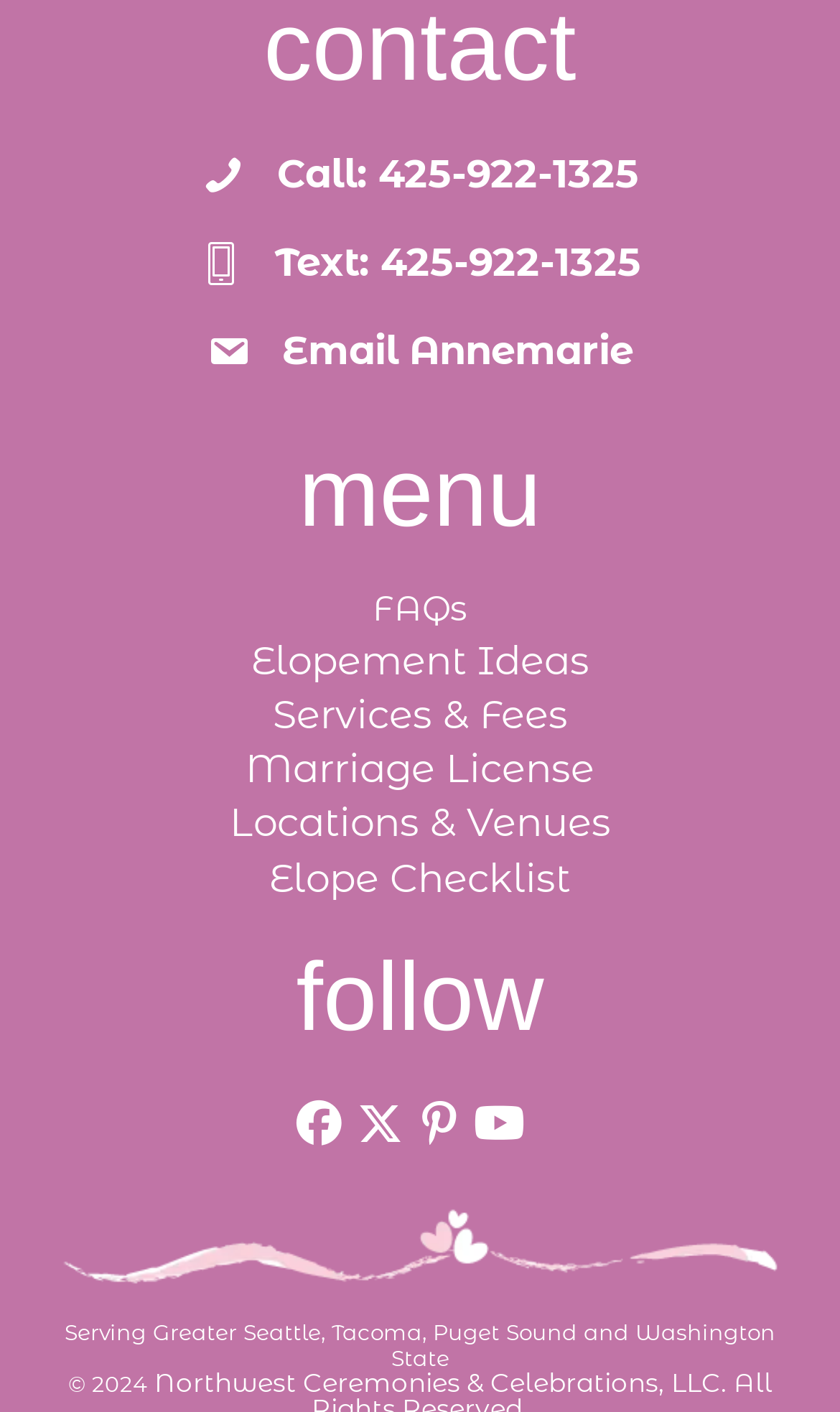Extract the bounding box coordinates for the HTML element that matches this description: "FAQs". The coordinates should be four float numbers between 0 and 1, i.e., [left, top, right, bottom].

[0.444, 0.413, 0.556, 0.447]